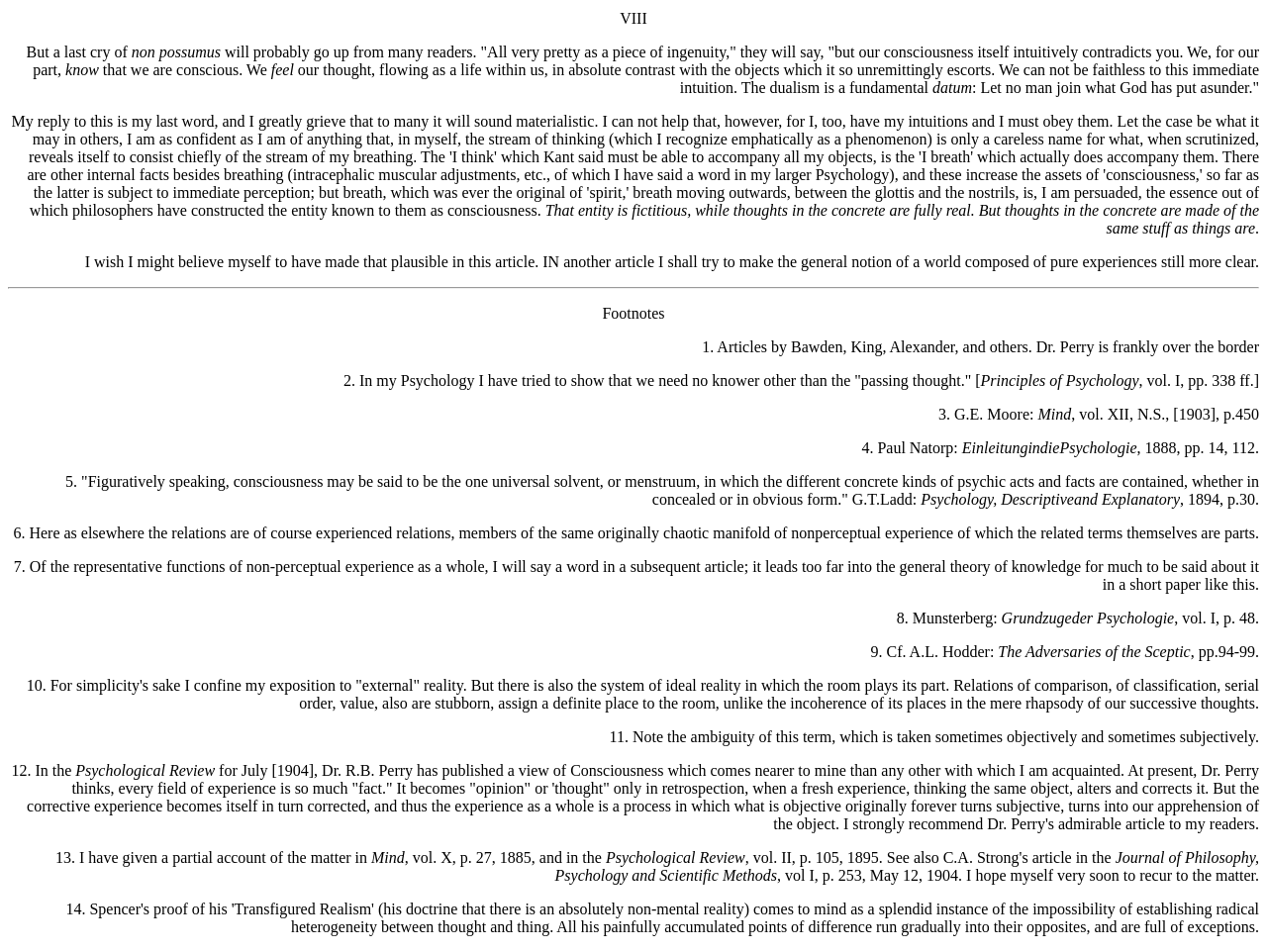What is the first word of the text?
Respond with a short answer, either a single word or a phrase, based on the image.

VIII